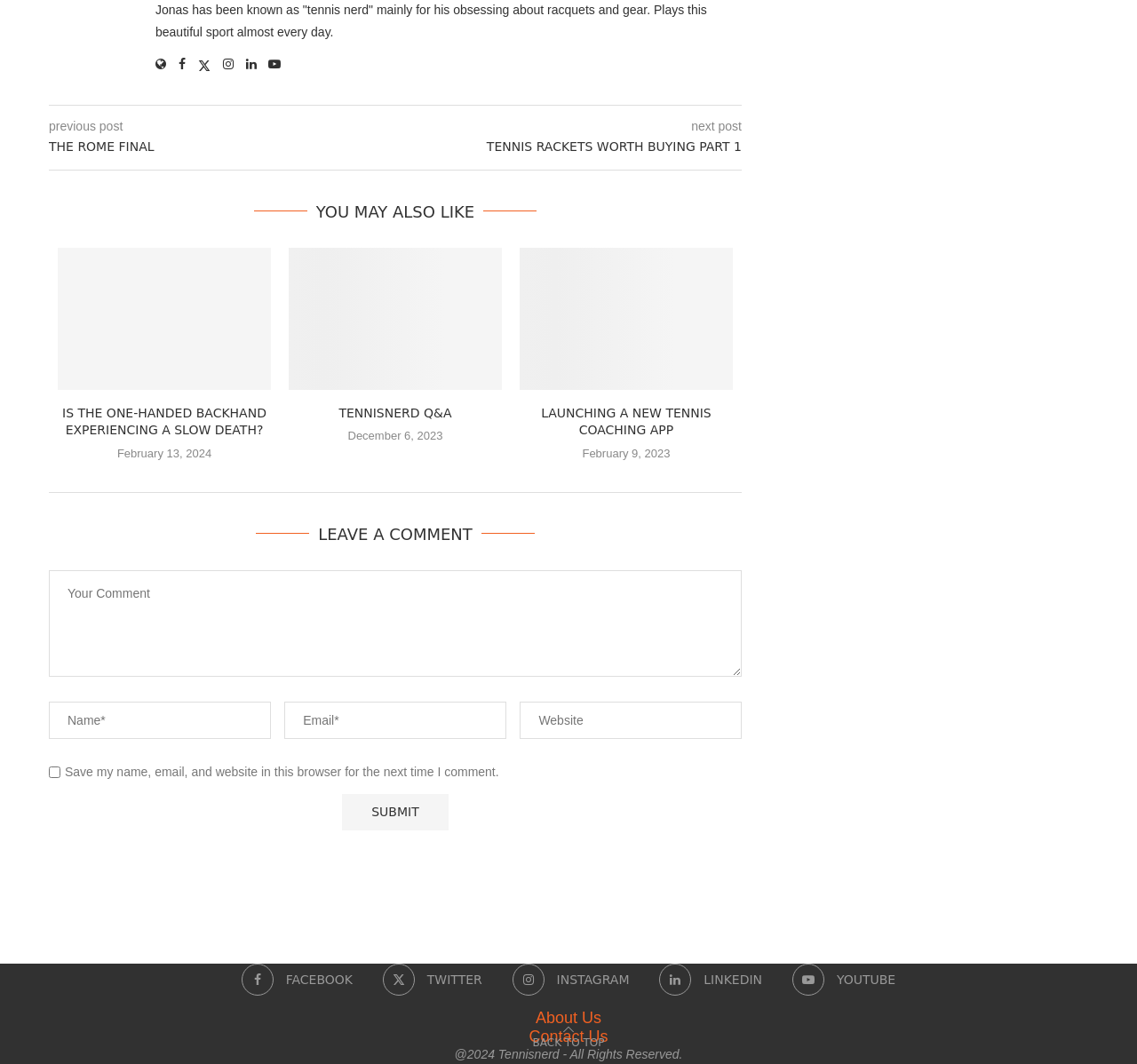Respond to the following question with a brief word or phrase:
What is the copyright year?

2024